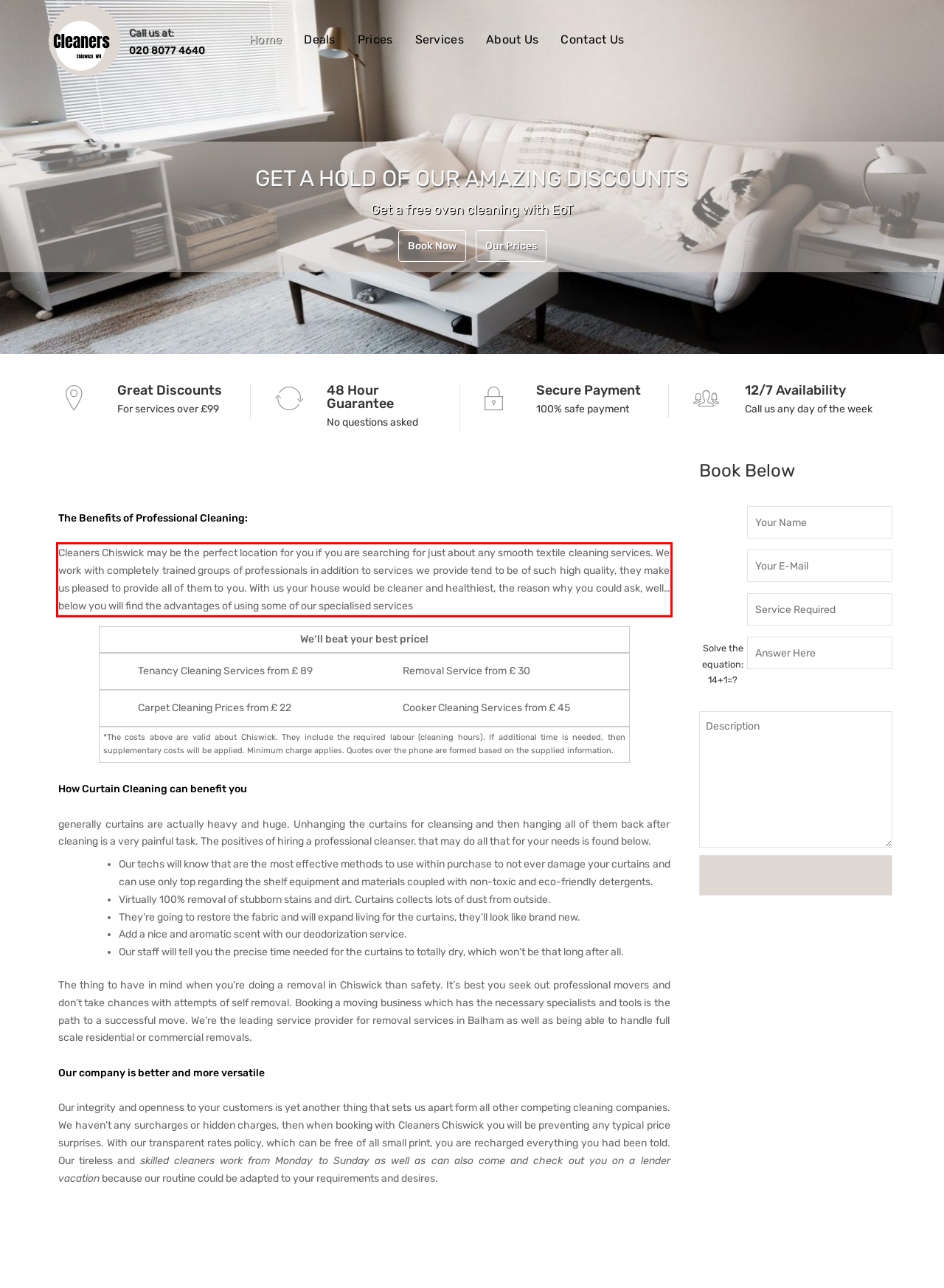Please recognize and transcribe the text located inside the red bounding box in the webpage image.

Cleaners Chiswick may be the perfect location for you if you are searching for just about any smooth textile cleaning services. We work with completely trained groups of professionals in addition to services we provide tend to be of such high quality, they make us pleased to provide all of them to you. With us your house would be cleaner and healthiest, the reason why you could ask, well… below you will find the advantages of using some of our specialised services